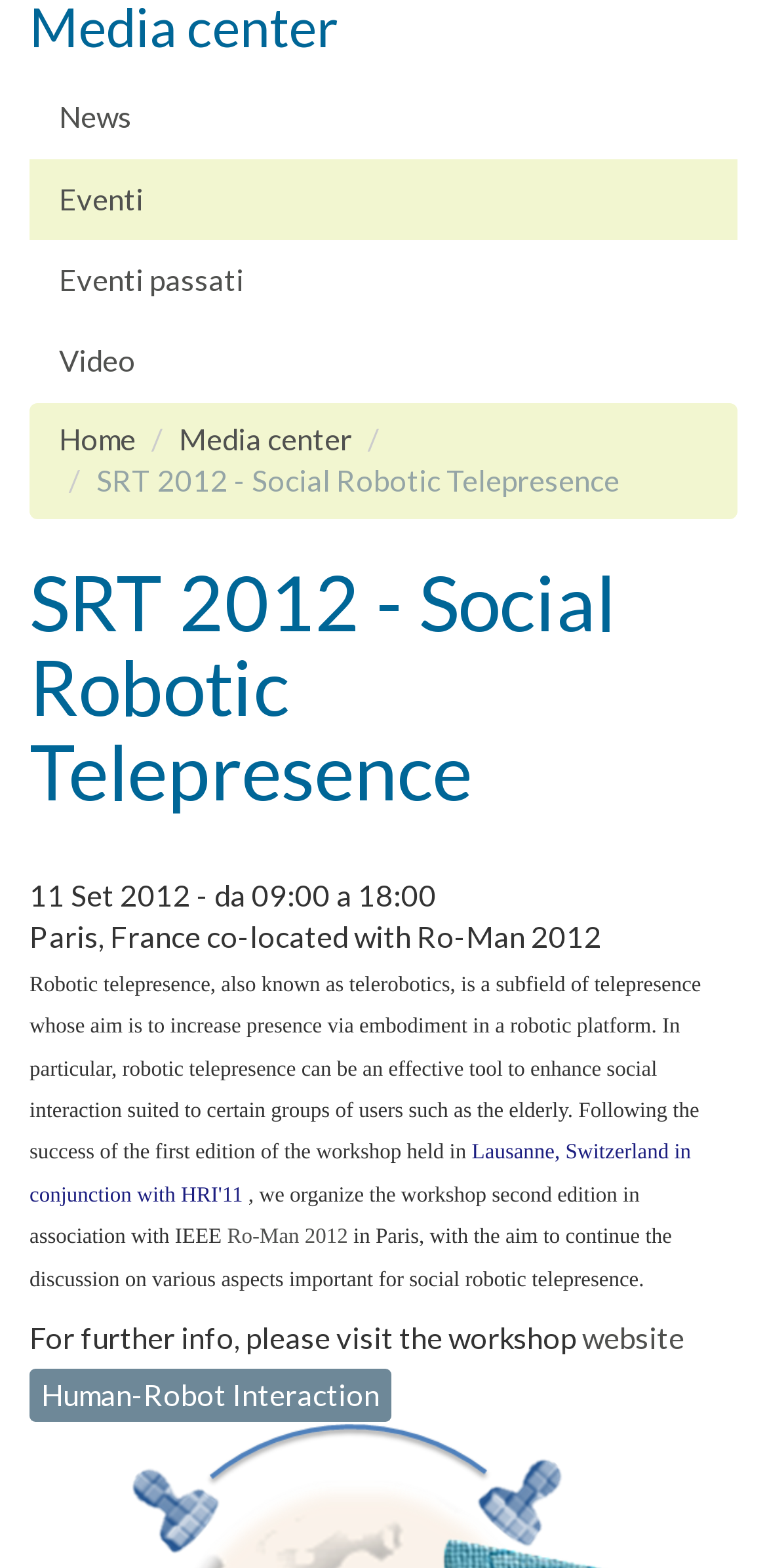Please find the bounding box for the UI component described as follows: "Human-Robot Interaction".

[0.038, 0.873, 0.51, 0.907]